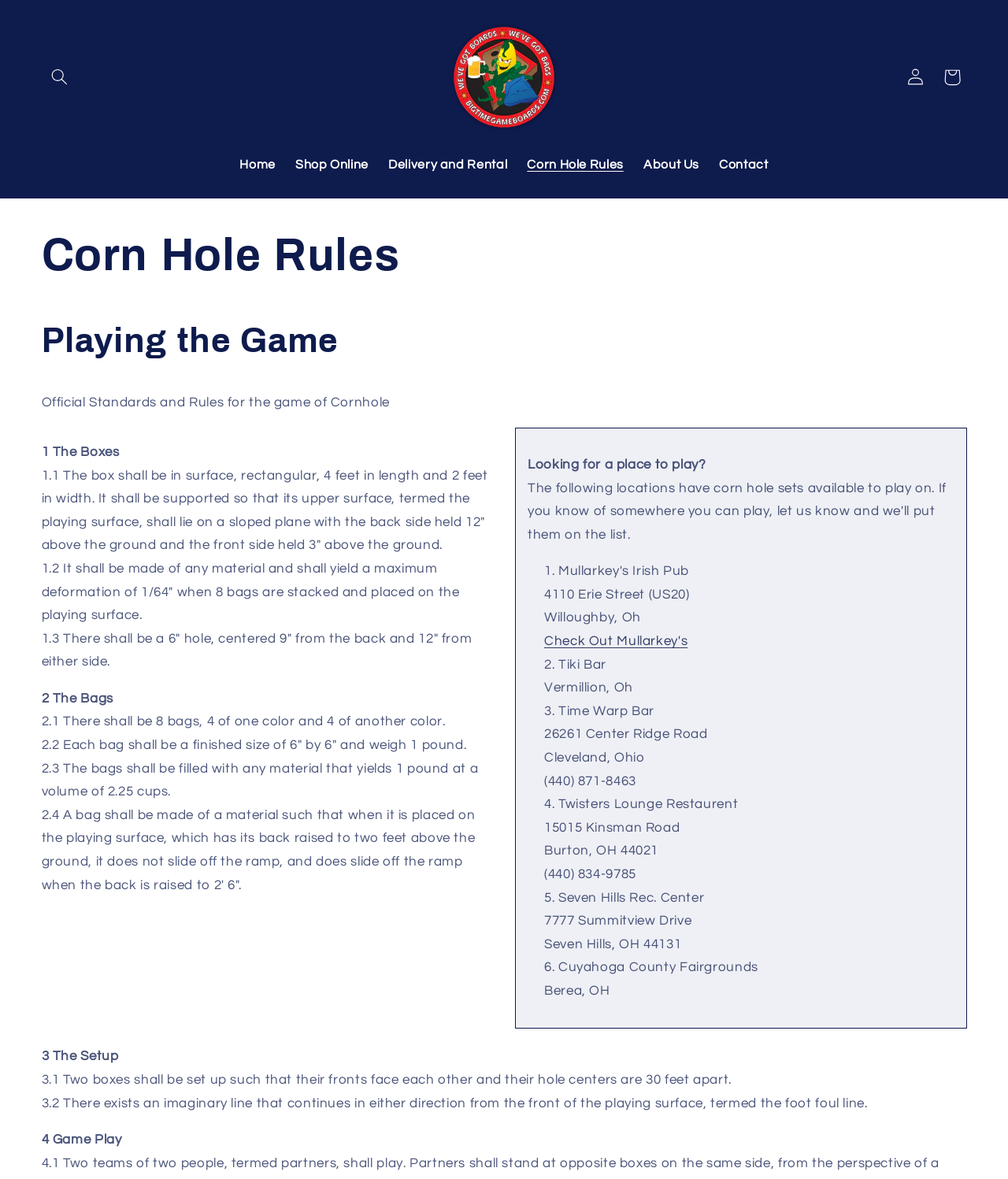How many bags are used in the game?
Analyze the image and provide a thorough answer to the question.

The number of bags is obtained from the rule '2.1 There shall be 8 bags, 4 of one color and 4 of another color.' which describes the official standards and rules for the game of Cornhole.